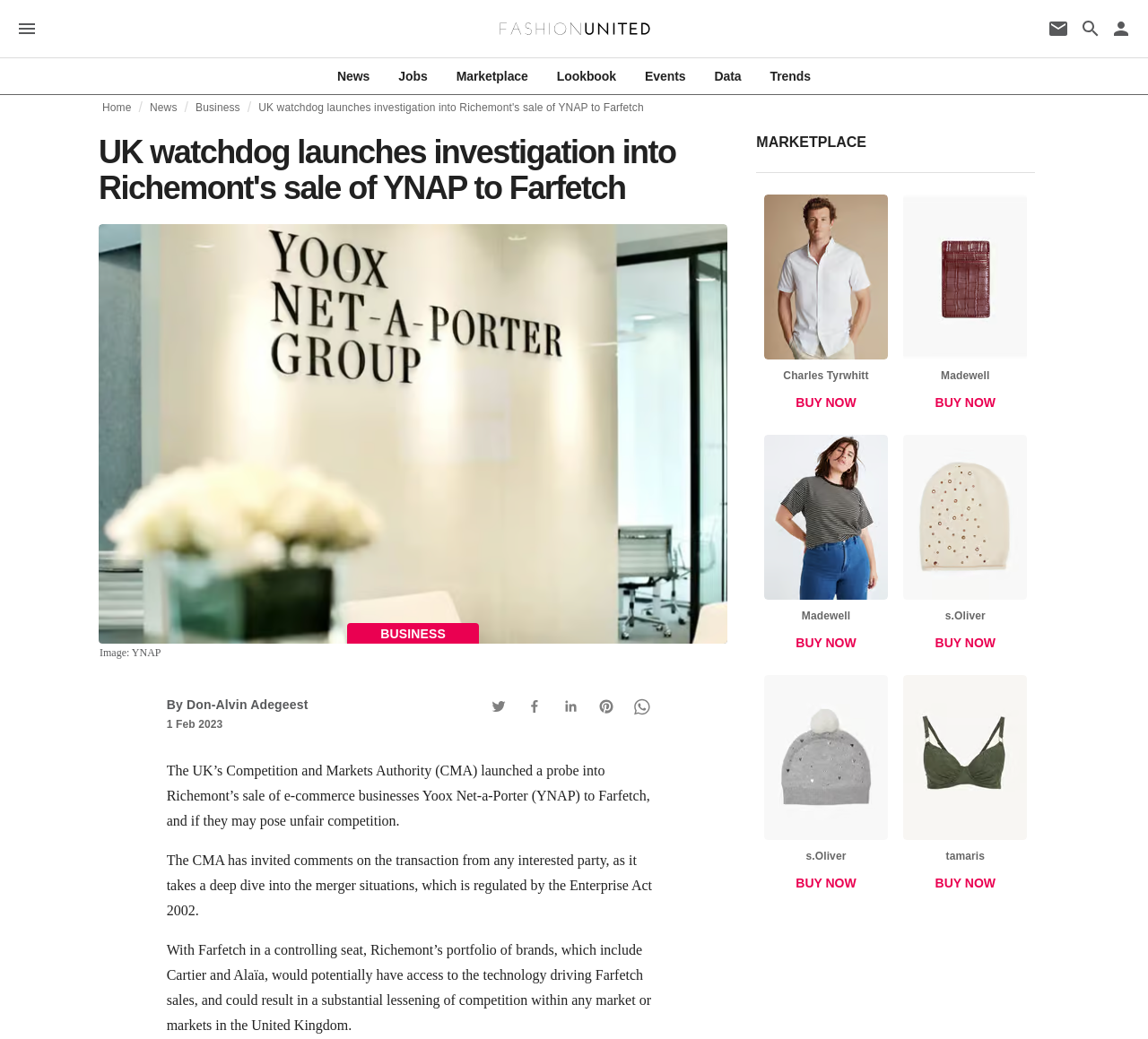Answer this question using a single word or a brief phrase:
What type of products are being advertised on this webpage?

Fashion products